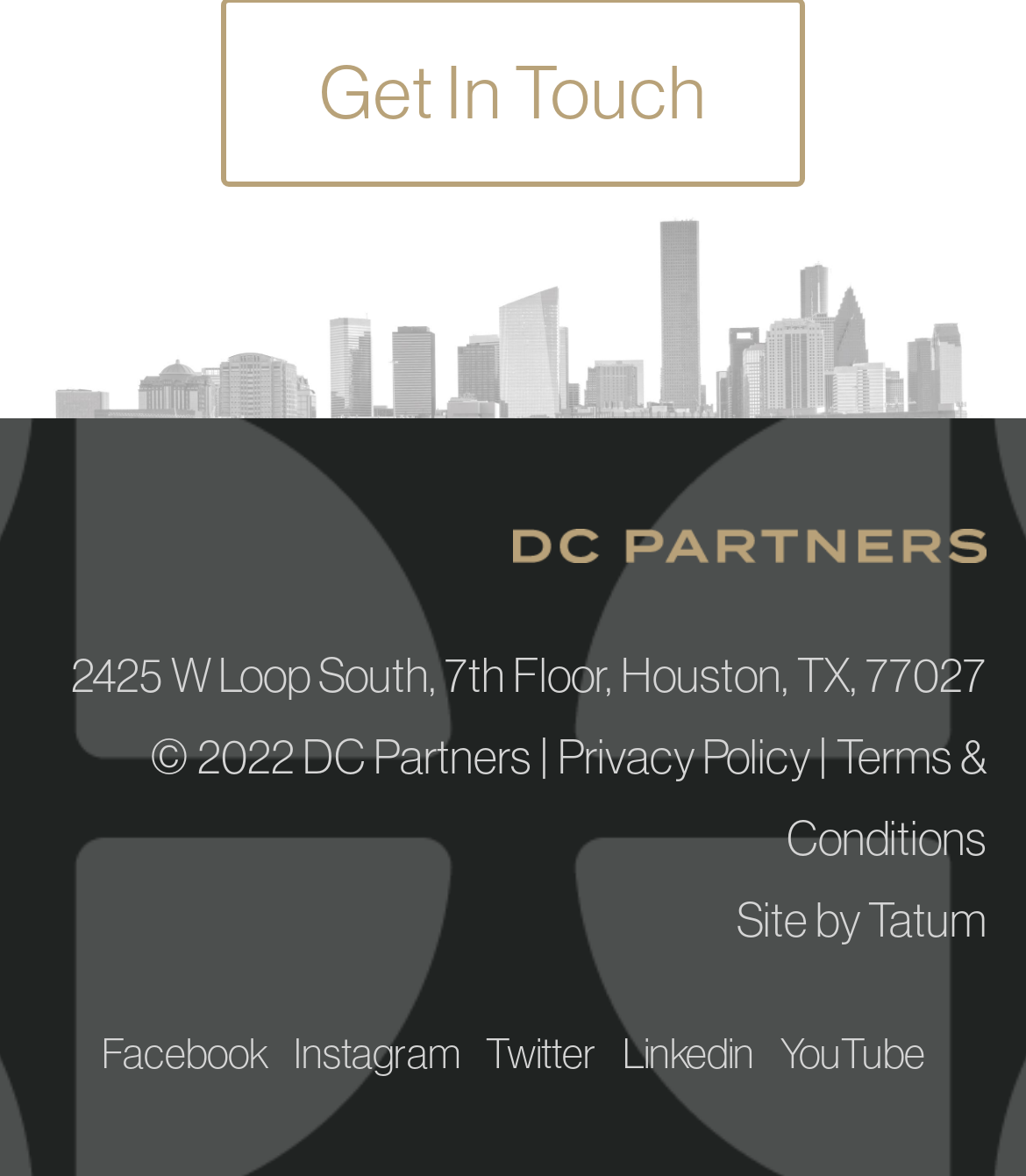Identify the bounding box coordinates of the HTML element based on this description: "Privacy Policy".

[0.544, 0.617, 0.79, 0.668]